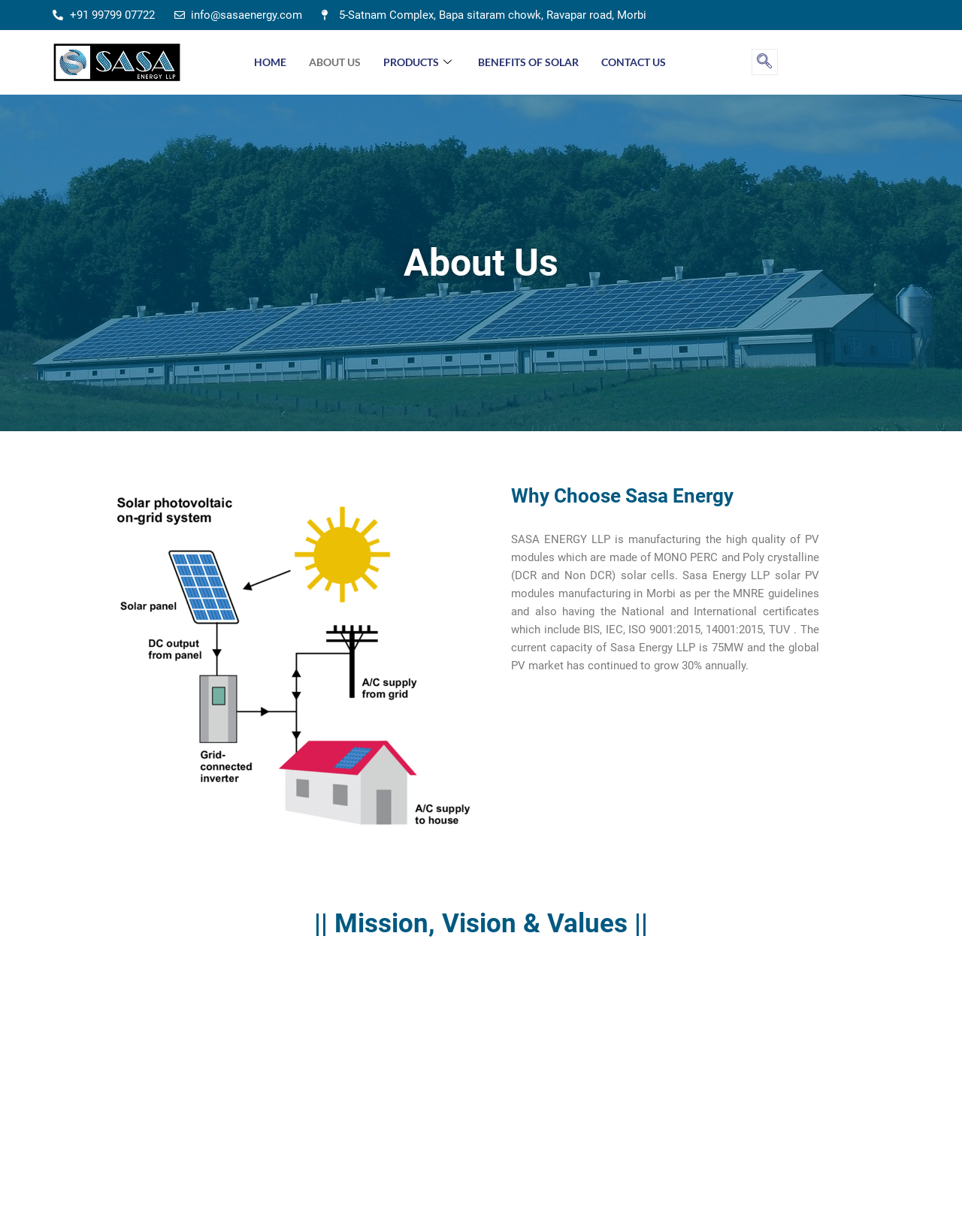What is the phone number of Sasa Energy?
Kindly offer a comprehensive and detailed response to the question.

I found the phone number by looking at the links at the top of the webpage, where I saw a link with the text '+91 99799 07722' which appears to be a phone number.